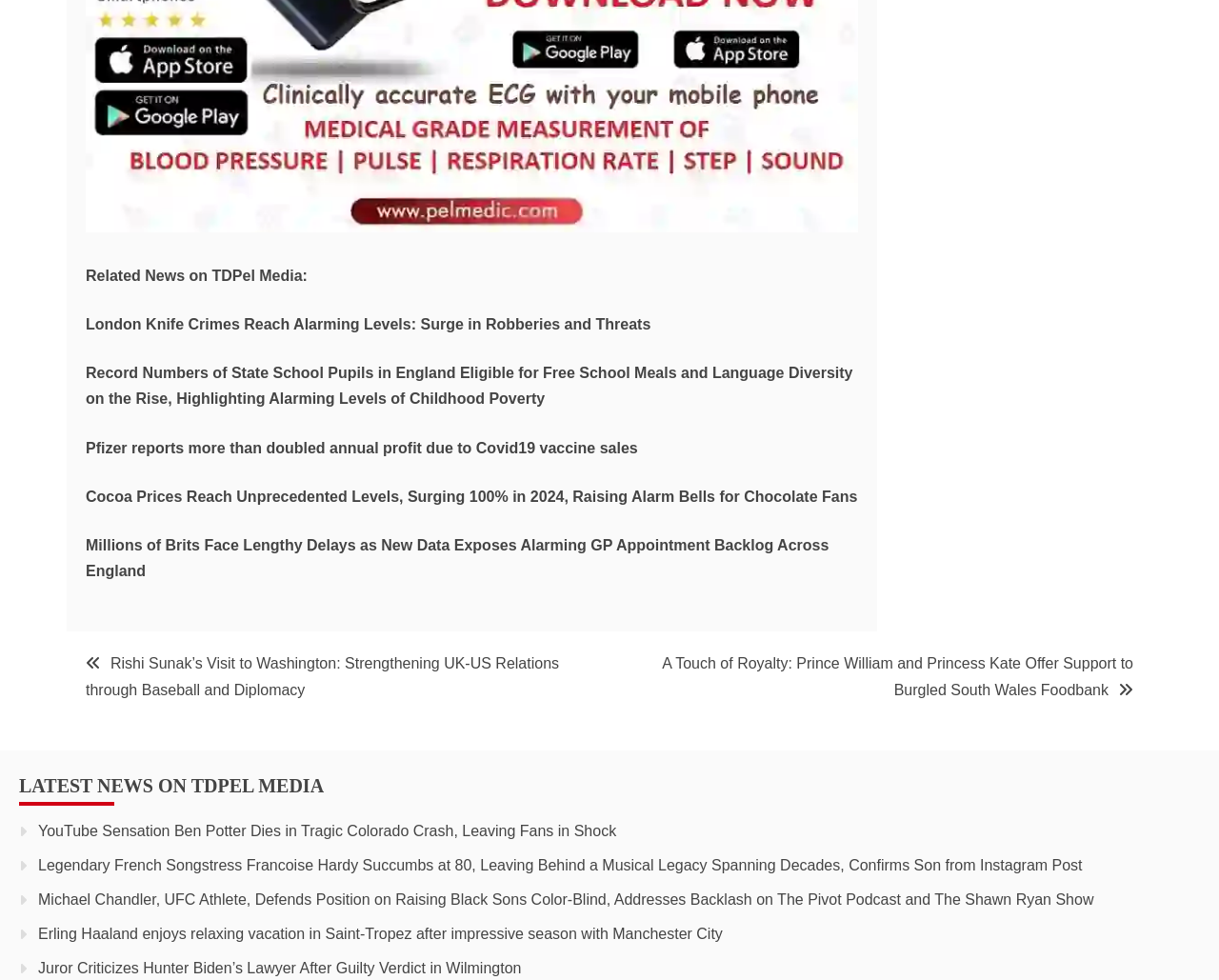Use a single word or phrase to answer the question:
What is the section 'LATEST NEWS ON TDPEL MEDIA'?

A news section